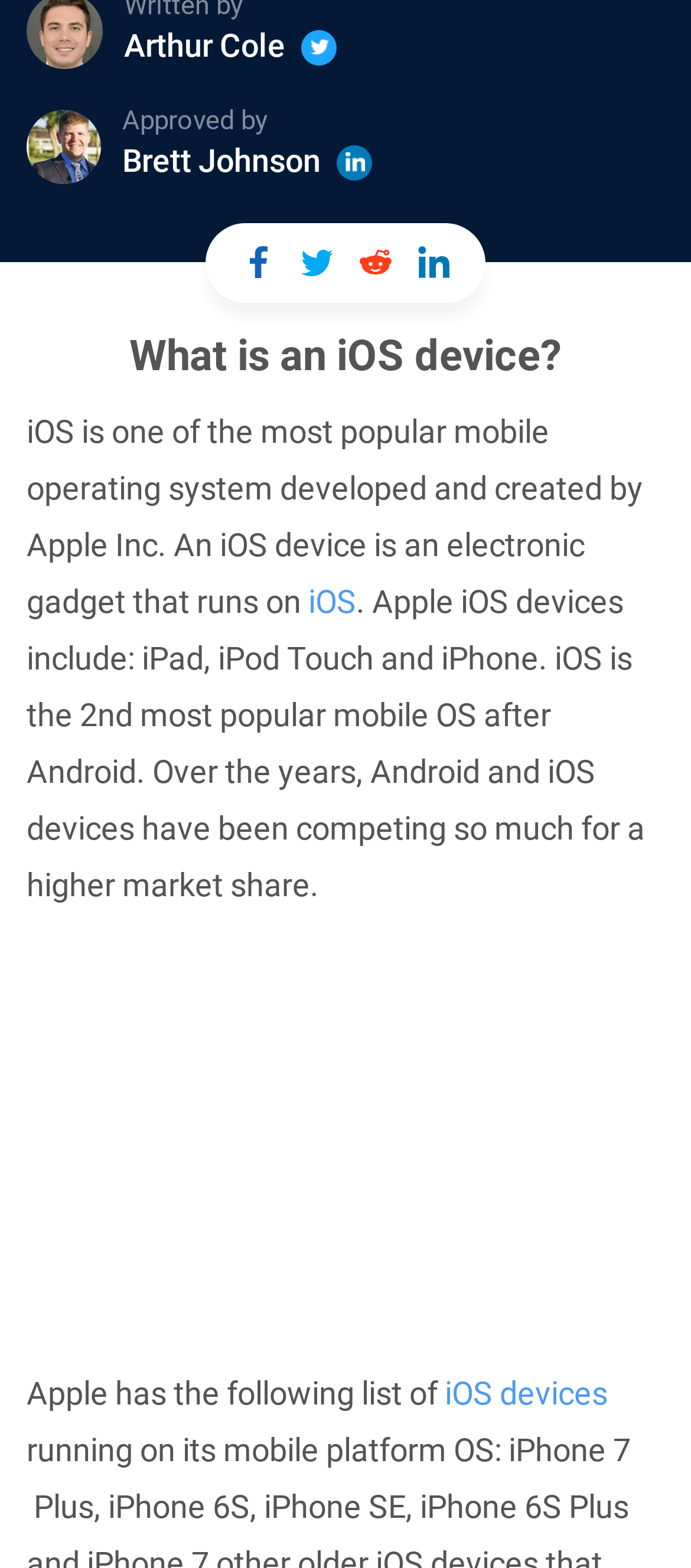Using the provided description: "iOS", find the bounding box coordinates of the corresponding UI element. The output should be four float numbers between 0 and 1, in the format [left, top, right, bottom].

[0.446, 0.372, 0.515, 0.395]